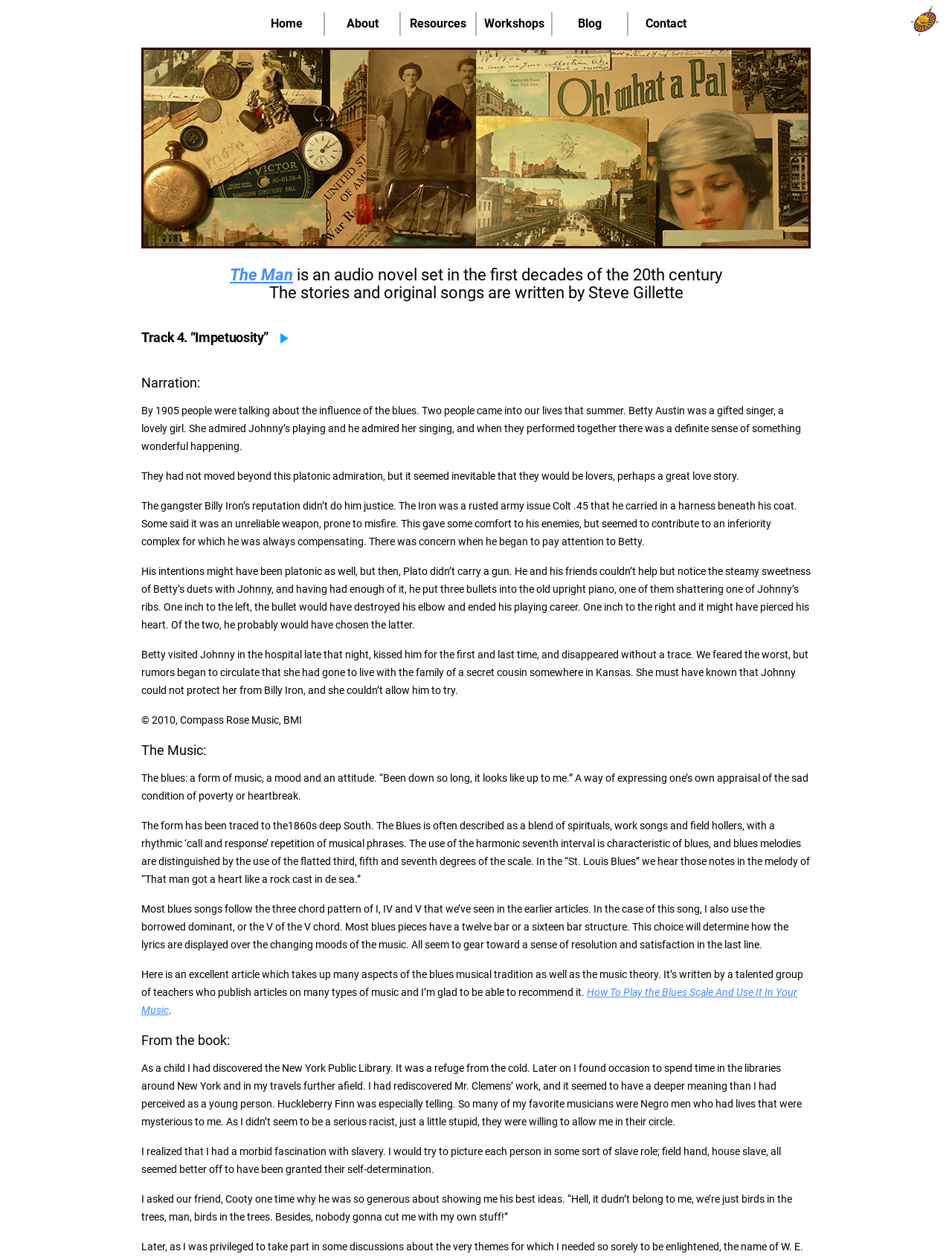Generate a comprehensive description of the contents of the webpage.

This webpage is about Steve Gillette, a singer-songwriter, and his work on songwriting. At the top of the page, there are five navigation links: "Home", "Resources", "Workshops", "Blog", and "Contact", which are aligned horizontally and take up about a third of the page width. To the right of these links, there is a small image.

Below the navigation links, there is a large header image with the title "The Man" and a brief description of an audio novel set in the early 20th century. The title "The Man" is a link.

The main content of the page is divided into sections, each with a heading. The first section is about a track called "Impetuosity", which has a play button and a narration section. The narration section consists of several paragraphs of text that tell a story about people's lives in the early 20th century.

The next section is about the music, specifically the blues. It provides a detailed explanation of the blues, its history, and its musical characteristics. There are also links to external resources, including an article about the blues musical tradition and music theory.

The final section is from a book and consists of a few paragraphs of text that reflect on the author's experiences and thoughts about music, racism, and slavery.

Throughout the page, there are no prominent images except for the header image and a small image at the top right corner. The text is the main focus of the page, and it is organized into clear sections with headings.